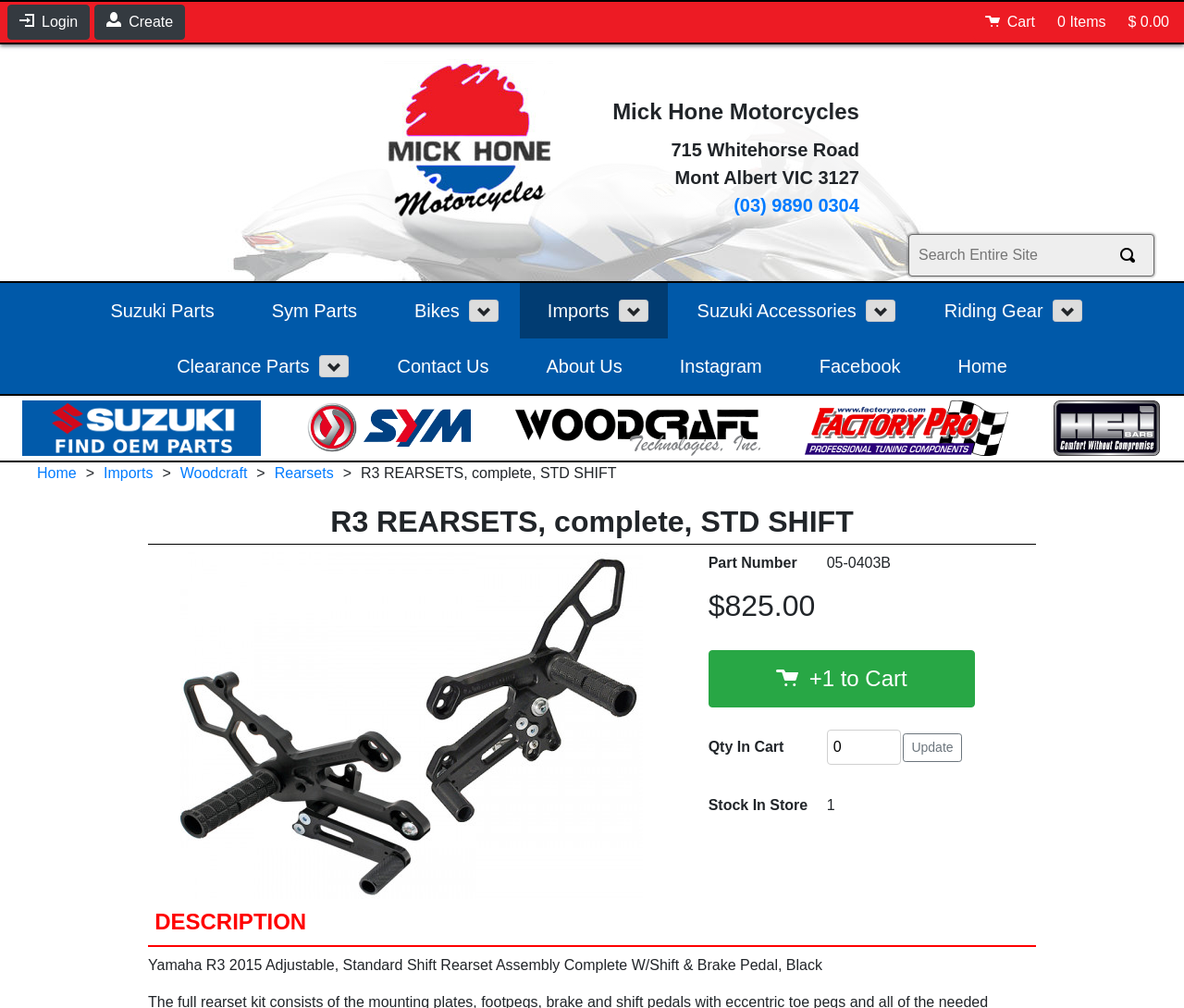Could you highlight the region that needs to be clicked to execute the instruction: "read the article by Nicholas A. Heras"?

None